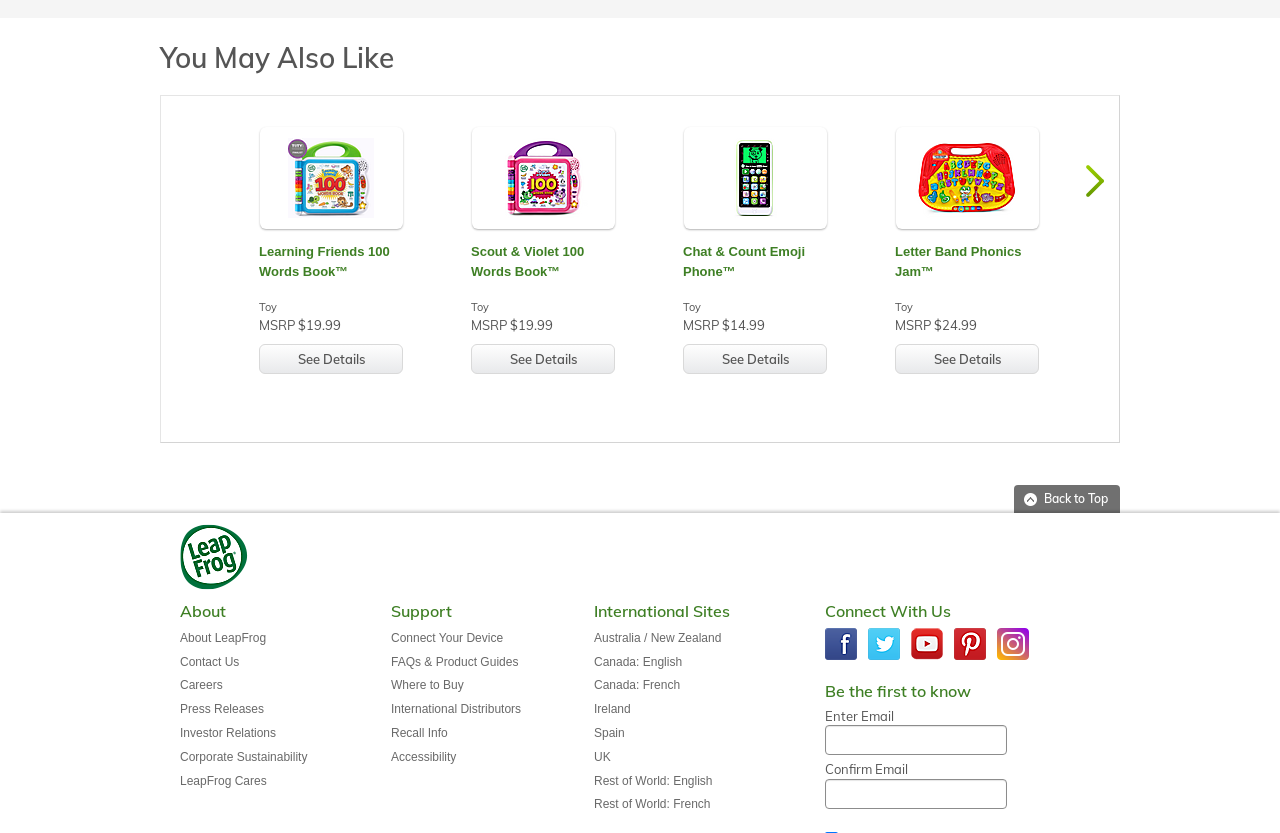What is the purpose of the 'Enter Email' textbox?
Answer the question based on the image using a single word or a brief phrase.

To receive updates